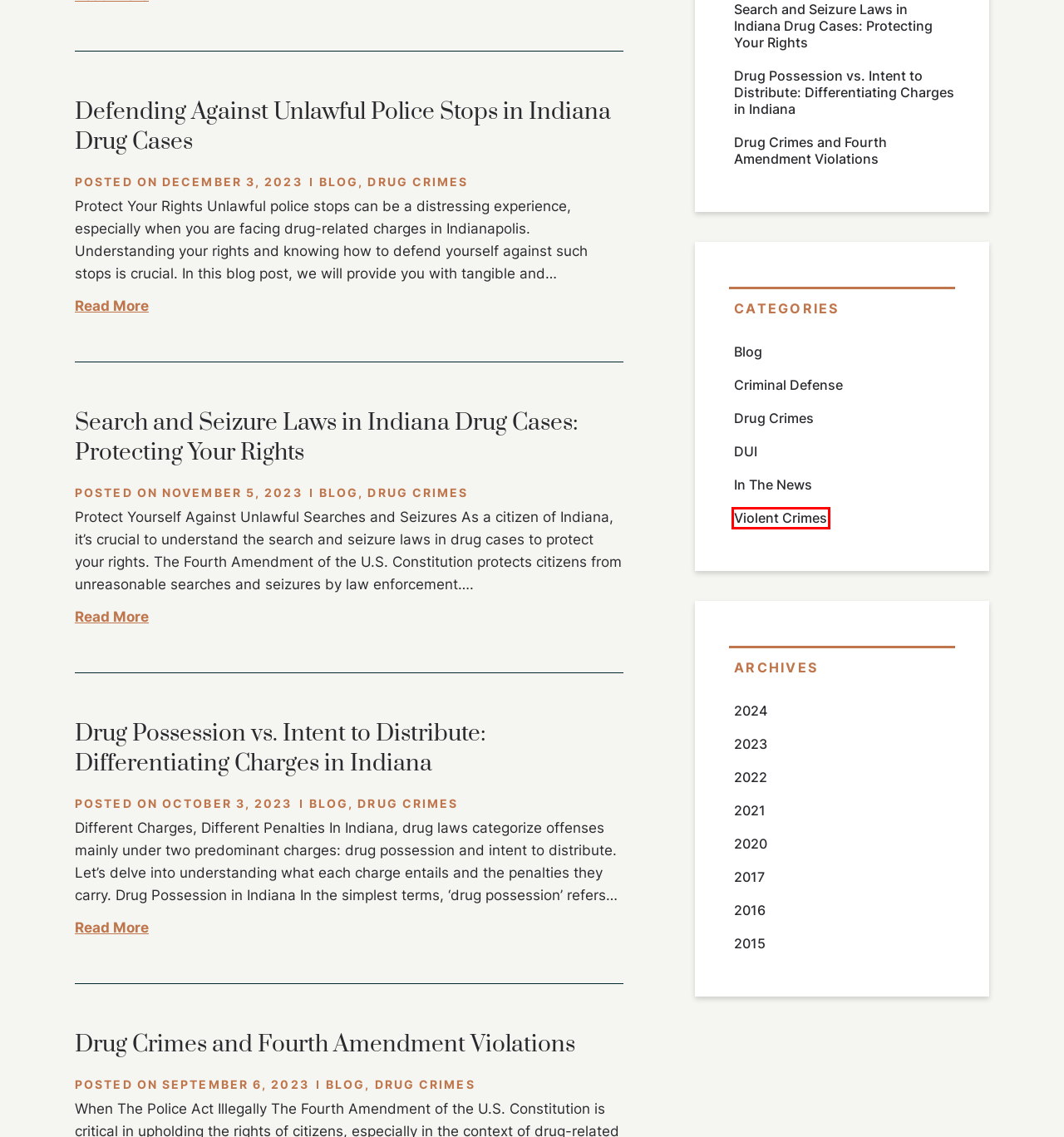Examine the screenshot of the webpage, noting the red bounding box around a UI element. Pick the webpage description that best matches the new page after the element in the red bounding box is clicked. Here are the candidates:
A. Violent Crimes Archives | The Criminal Defense Team Baldwin Perry & Wiley P.C.
B. 2016 | The Criminal Defense Team Baldwin Perry & Wiley P.C.
C. Search and Seizure Laws in Indiana Drug Cases: Protecting Your Rights
D. 2020 | The Criminal Defense Team Baldwin Perry & Wiley P.C.
E. September 2023 | The Criminal Defense Team Baldwin Perry & Wiley P.C.
F. November 2023 | The Criminal Defense Team Baldwin Perry & Wiley P.C.
G. 2023 | The Criminal Defense Team Baldwin Perry & Wiley P.C.
H. In The News Archives | The Criminal Defense Team Baldwin Perry & Wiley P.C.

A